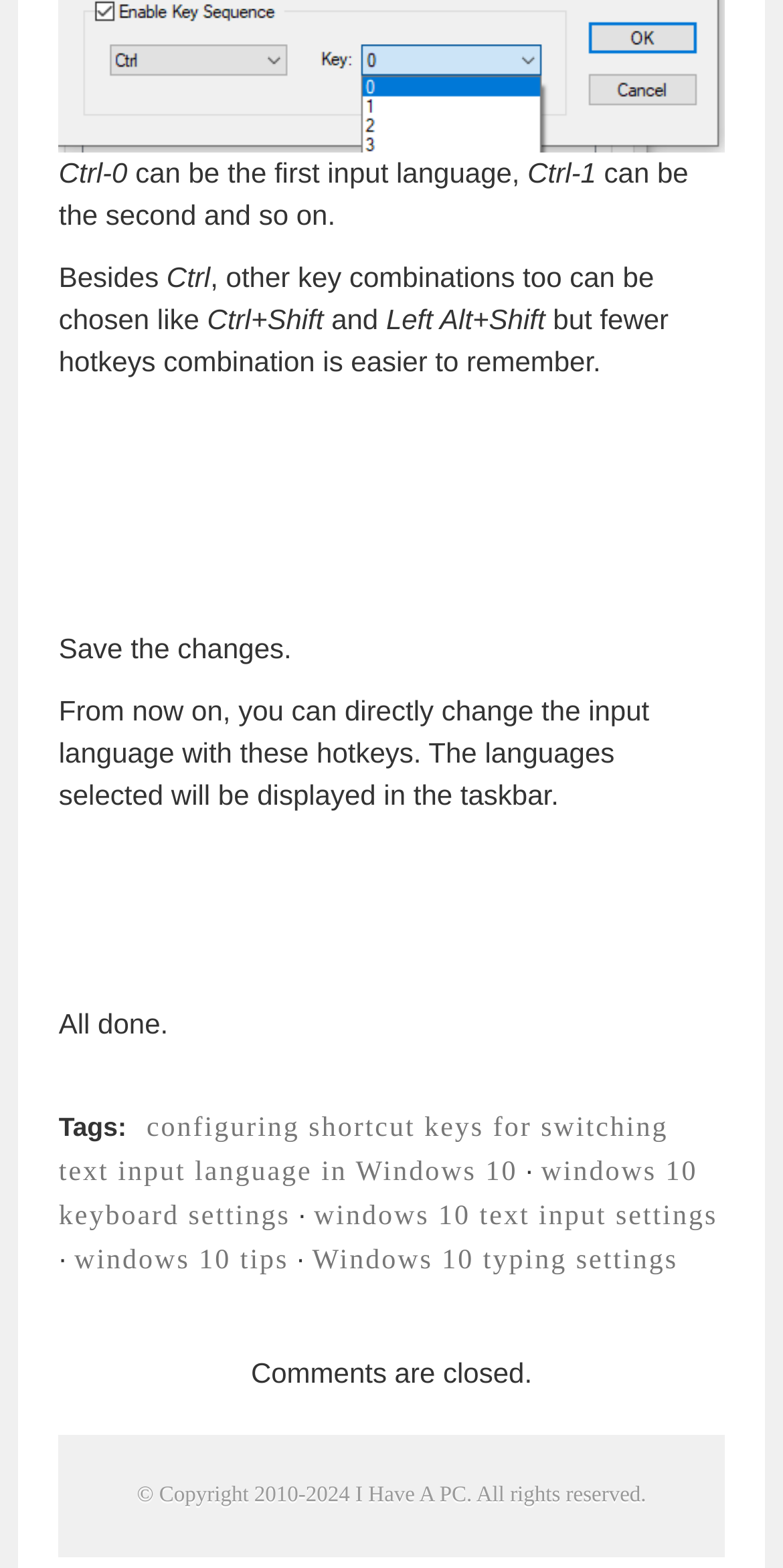What is the copyright year range?
Please answer the question with a detailed response using the information from the screenshot.

At the bottom of the webpage, I found a copyright notice stating '© Copyright 2010-2024', which indicates the year range for the copyright.